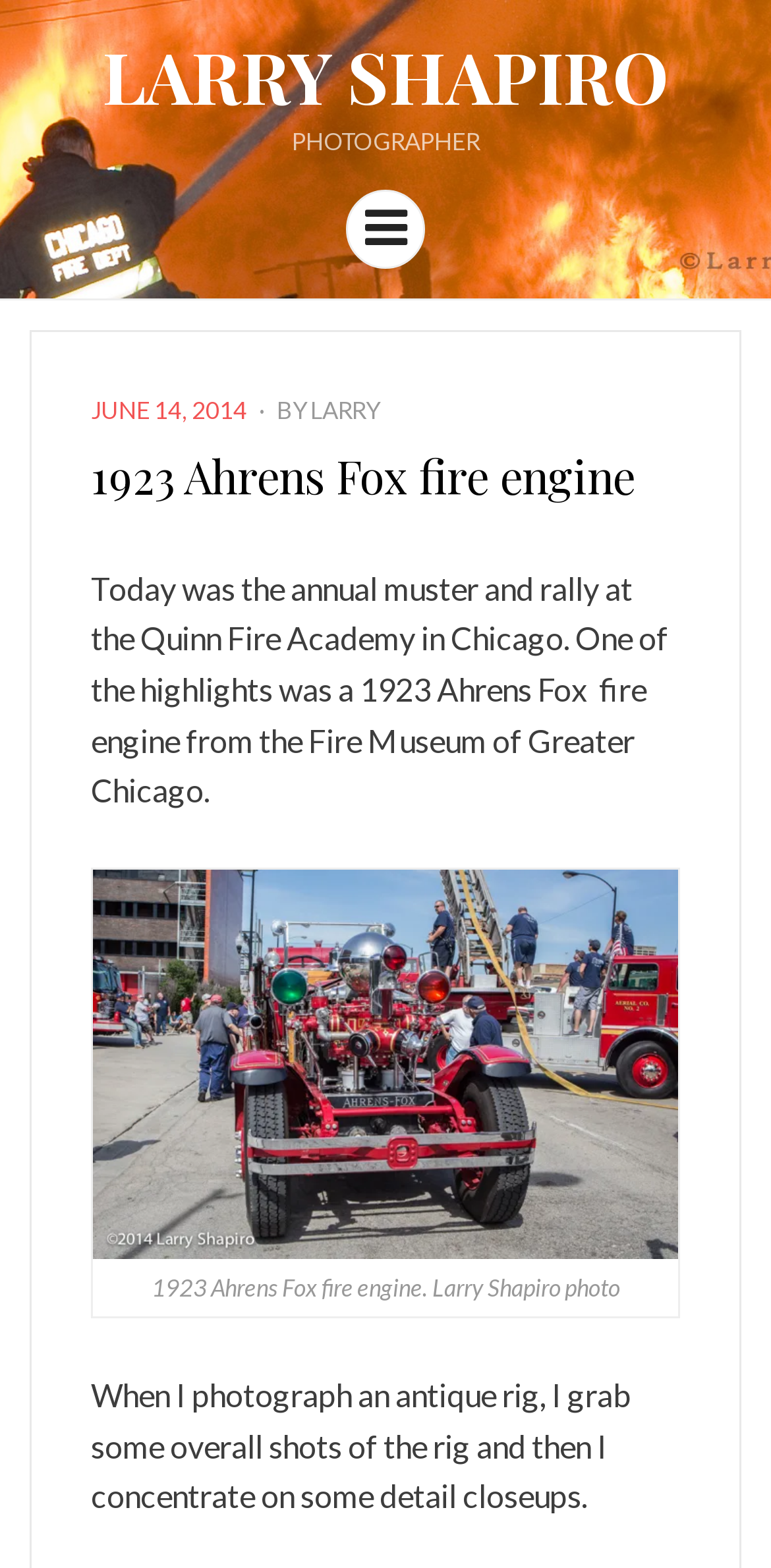Generate the main heading text from the webpage.

1923 Ahrens Fox fire engine